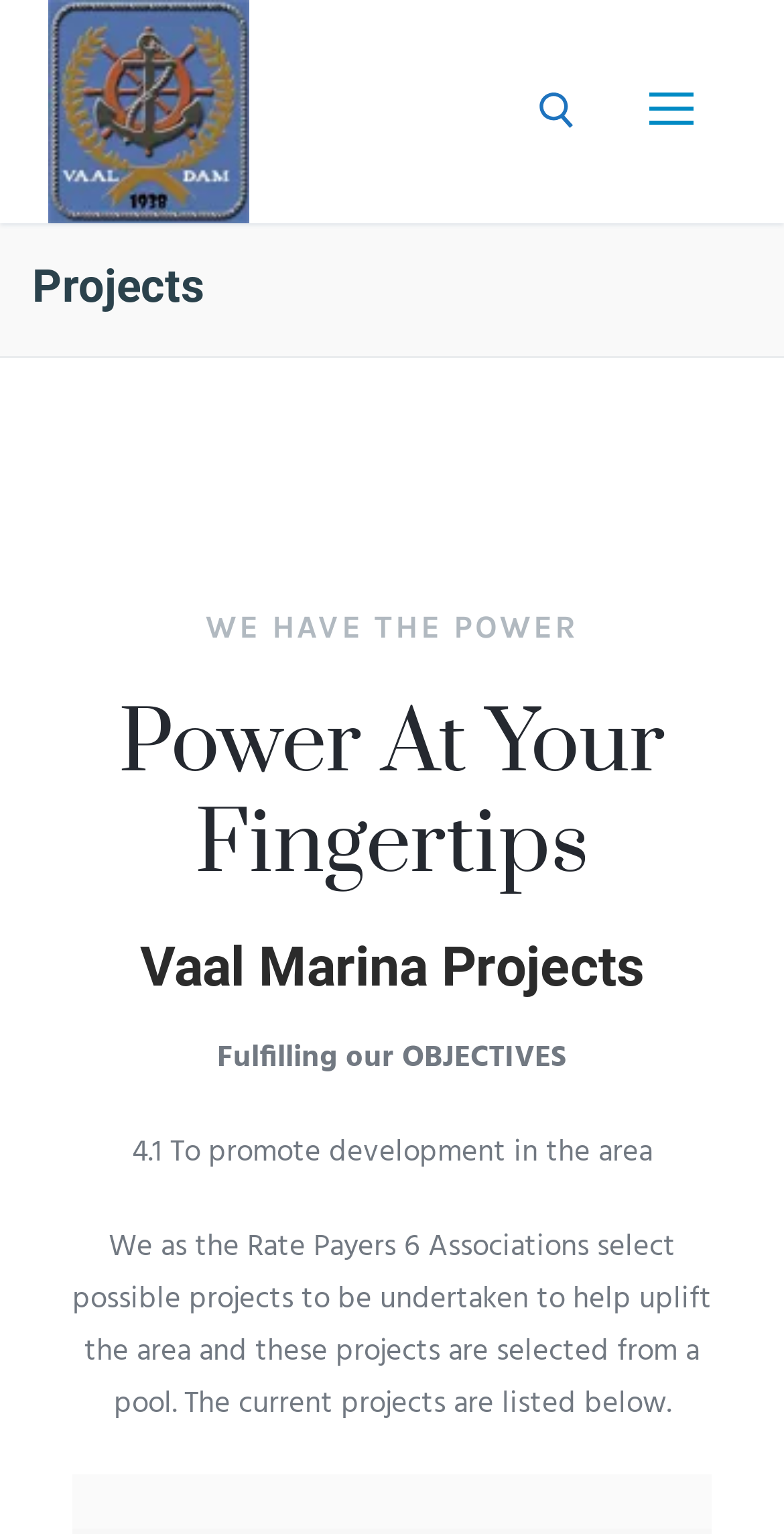Summarize the contents and layout of the webpage in detail.

The webpage is about projects related to Vaal Dam and Vaal Marina. At the top left, there is a link and an image with the same title "Vaal Dam – Vaal Marina". On the top right, there is a link to open a search tool and a button with a nav icon. 

Below these elements, there is a heading that reads "Projects". Under this heading, there are three subheadings: "WE HAVE THE POWER", "Power At Your Fingertips", and "Vaal Marina Projects". 

Further down, there is a static text that says "Fulfilling our OBJECTIVES", followed by a list of objectives, including "4.1 To promote development in the area". Below this, there is a paragraph of text that explains the process of selecting projects to uplift the area. 

Under this paragraph, there is a table with two columns, but the content of the table is not specified.